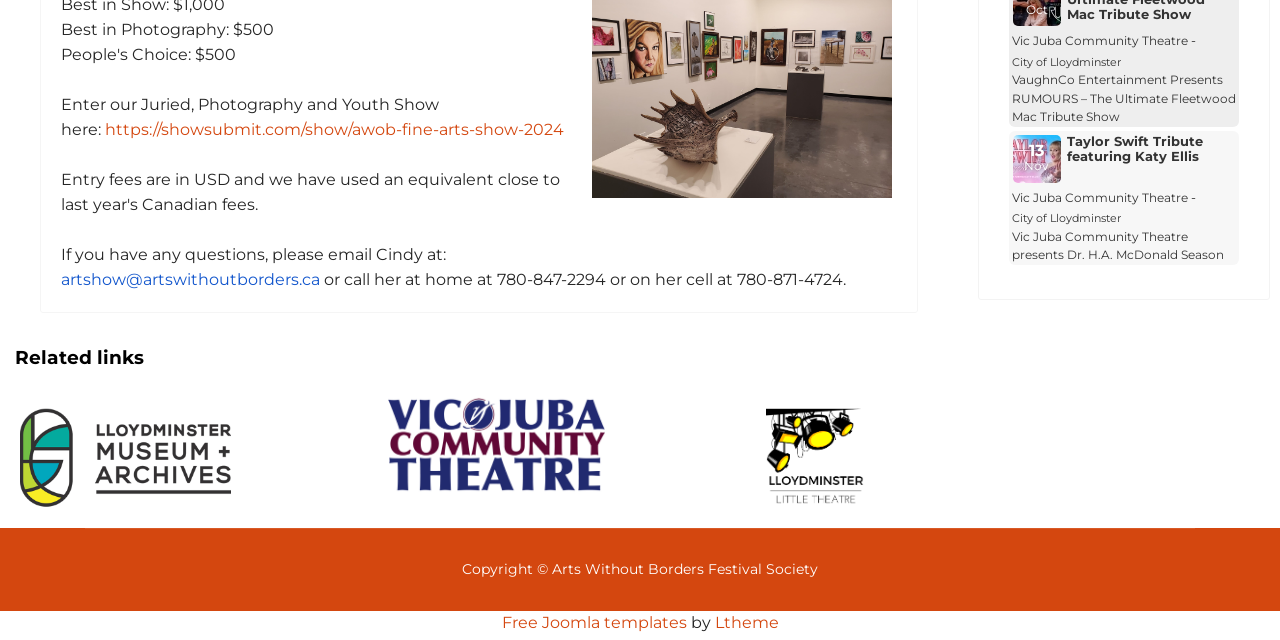Identify the bounding box coordinates for the UI element described as: "alt="Museum and archives visual identity"". The coordinates should be provided as four floats between 0 and 1: [left, top, right, bottom].

[0.008, 0.585, 0.296, 0.793]